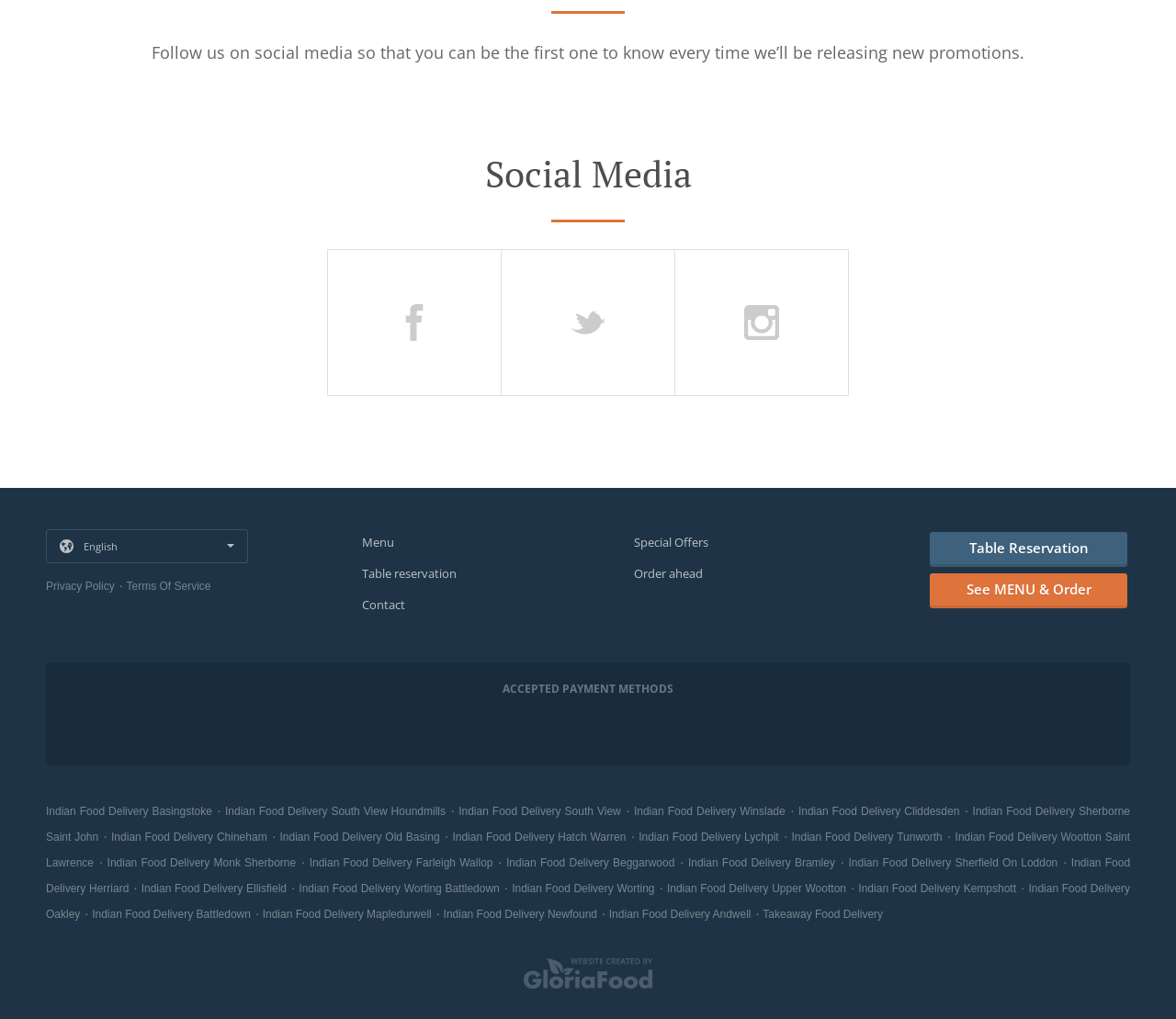Predict the bounding box coordinates of the UI element that matches this description: "Table reservation". The coordinates should be in the format [left, top, right, bottom] with each value between 0 and 1.

[0.308, 0.555, 0.388, 0.571]